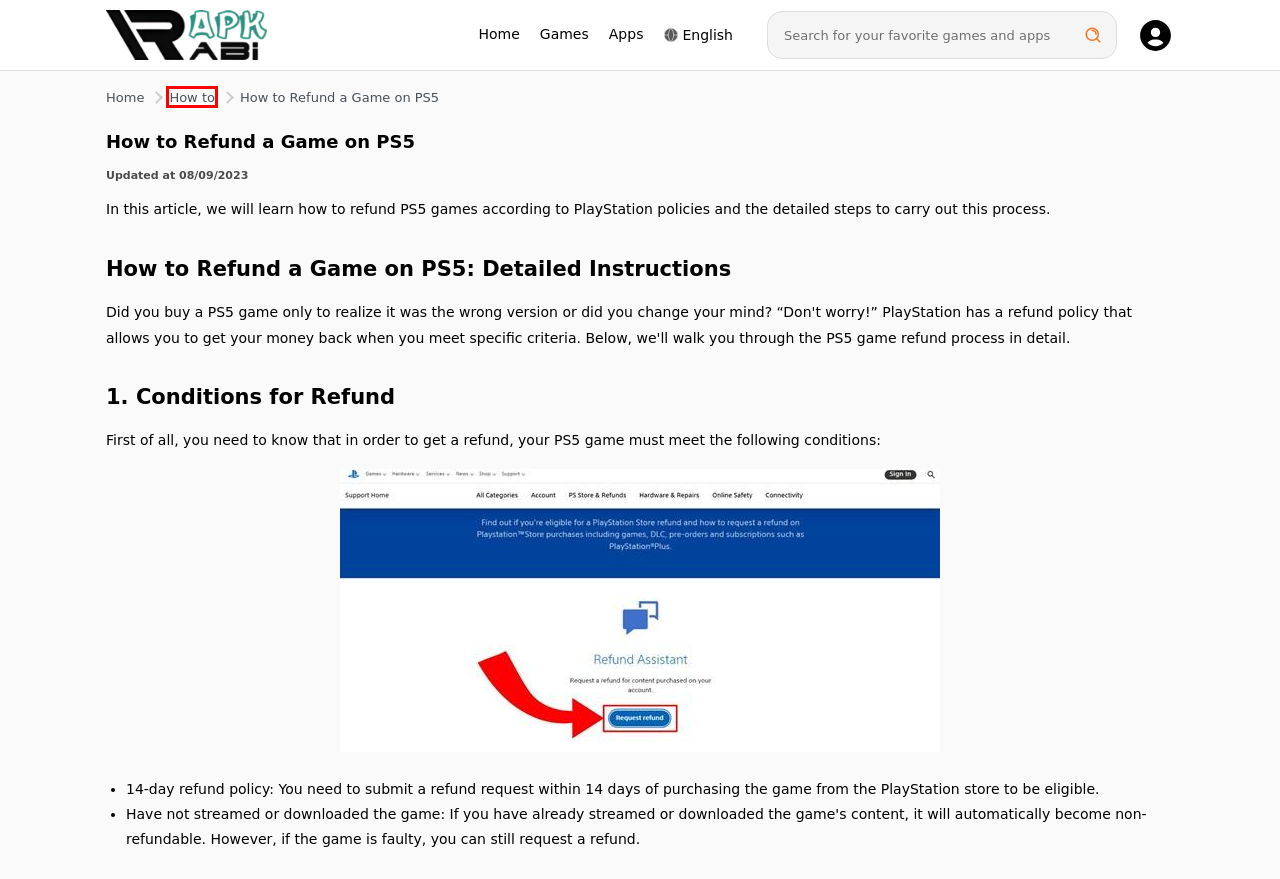Examine the screenshot of a webpage with a red bounding box around a UI element. Your task is to identify the webpage description that best corresponds to the new webpage after clicking the specified element. The given options are:
A. DMCA Compliance Statement for apkrabi.com
B. Download APK Games For Free Now With APKRabi
C. Download Apps APK For Free With APKRabi
D. APKRabi - Free Site Download APK Games/Apps For Android
E. DMCA Copyright Infringement Notification - Apkrabi.com
F. How to Download APK Games/Apps For Free and Latest Updates
G. Privacy Policy - APKRabi– Apps and Games with APK
H. How to play Fall Guys: Ultimate Knockout Beginners Tips - The Secret to Victory

F